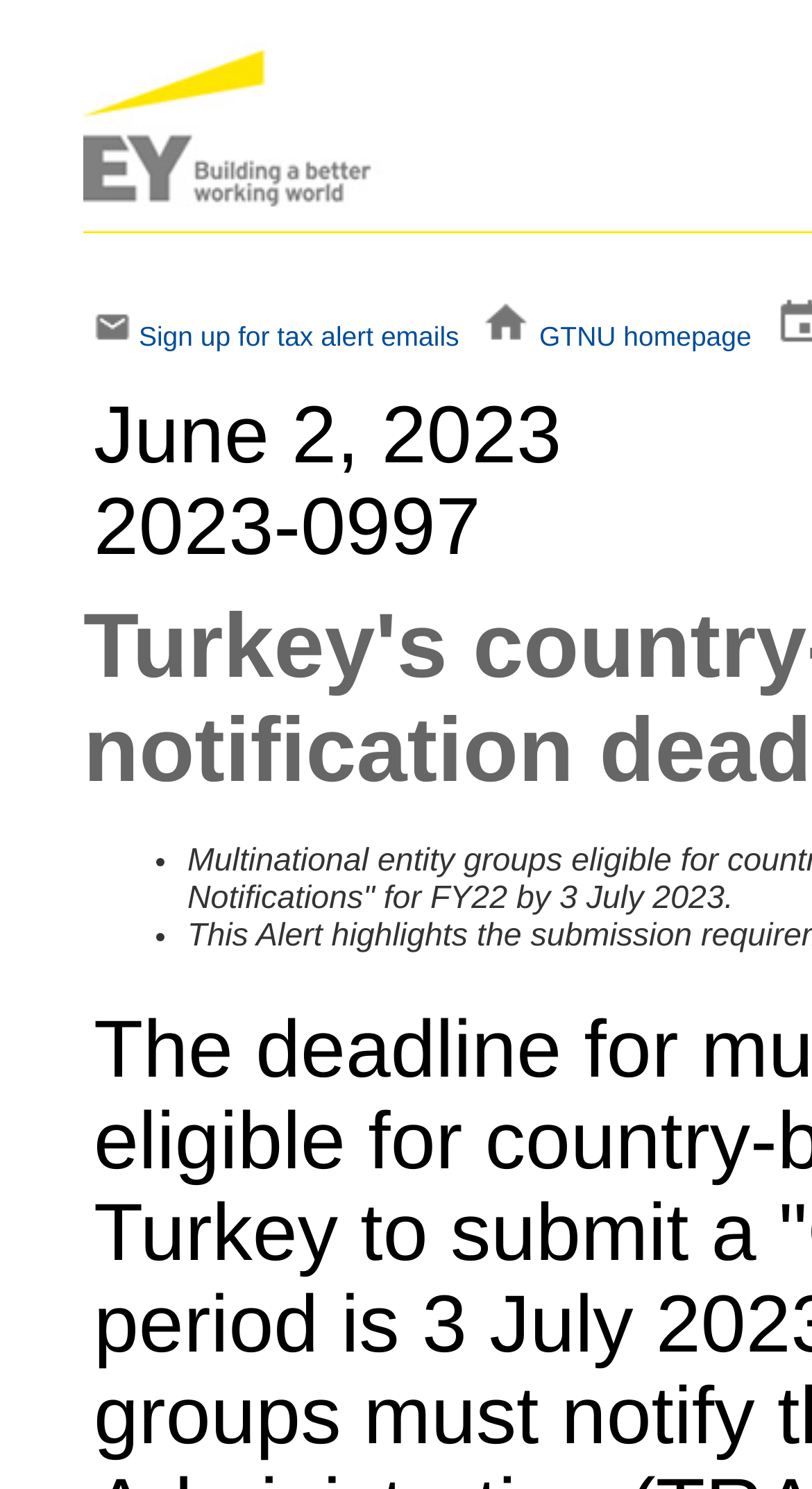What is the purpose of the 'GTNU homepage' link?
Respond to the question with a well-detailed and thorough answer.

The link 'GTNU homepage' is likely to be a navigation element that allows users to access the homepage of the GTNU website. This can be inferred from the text of the link itself, which suggests that it will take the user to the main page of the GTNU site.